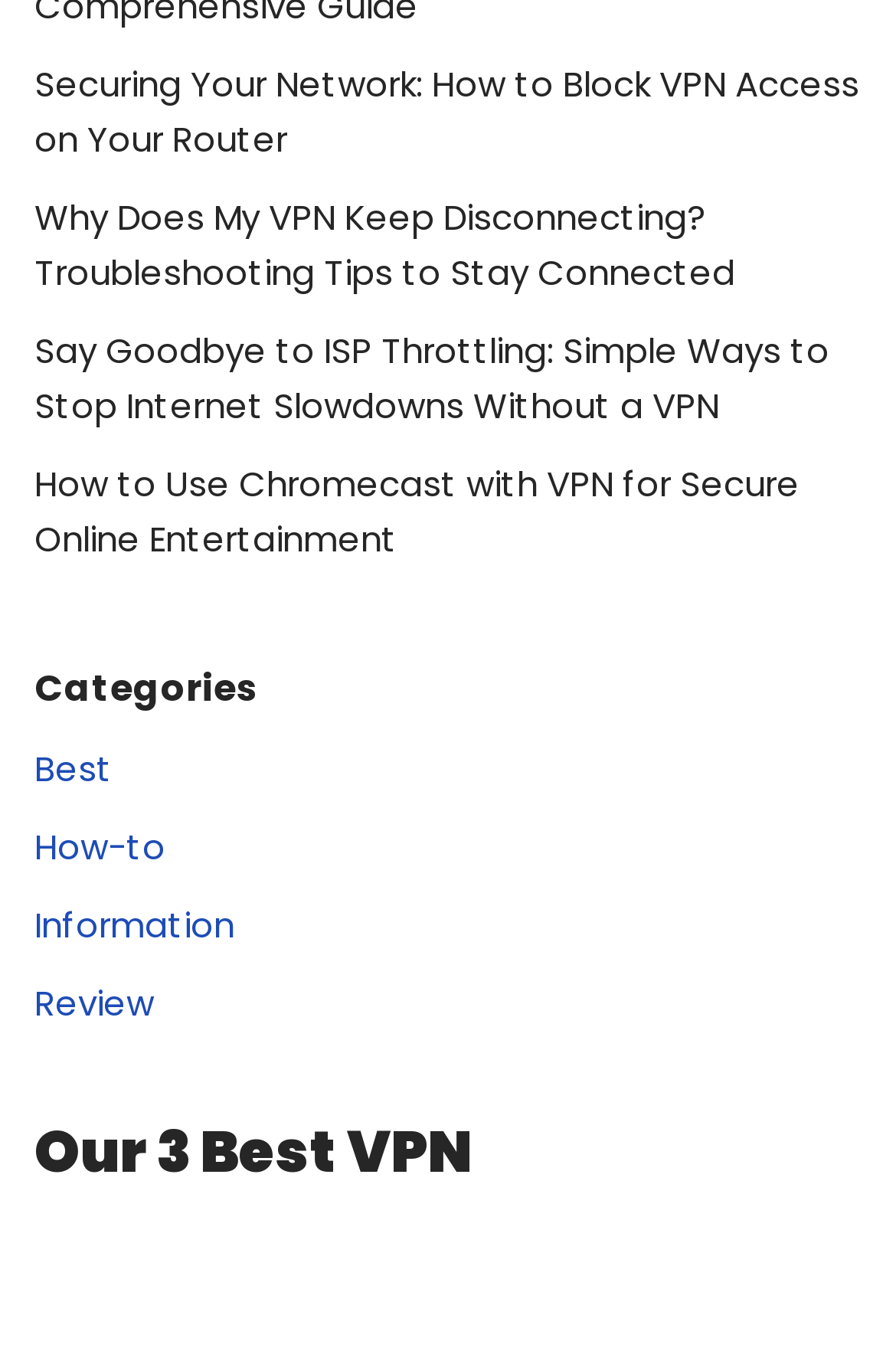Pinpoint the bounding box coordinates of the clickable element needed to complete the instruction: "Explore how-to guides". The coordinates should be provided as four float numbers between 0 and 1: [left, top, right, bottom].

[0.331, 0.745, 0.462, 0.777]